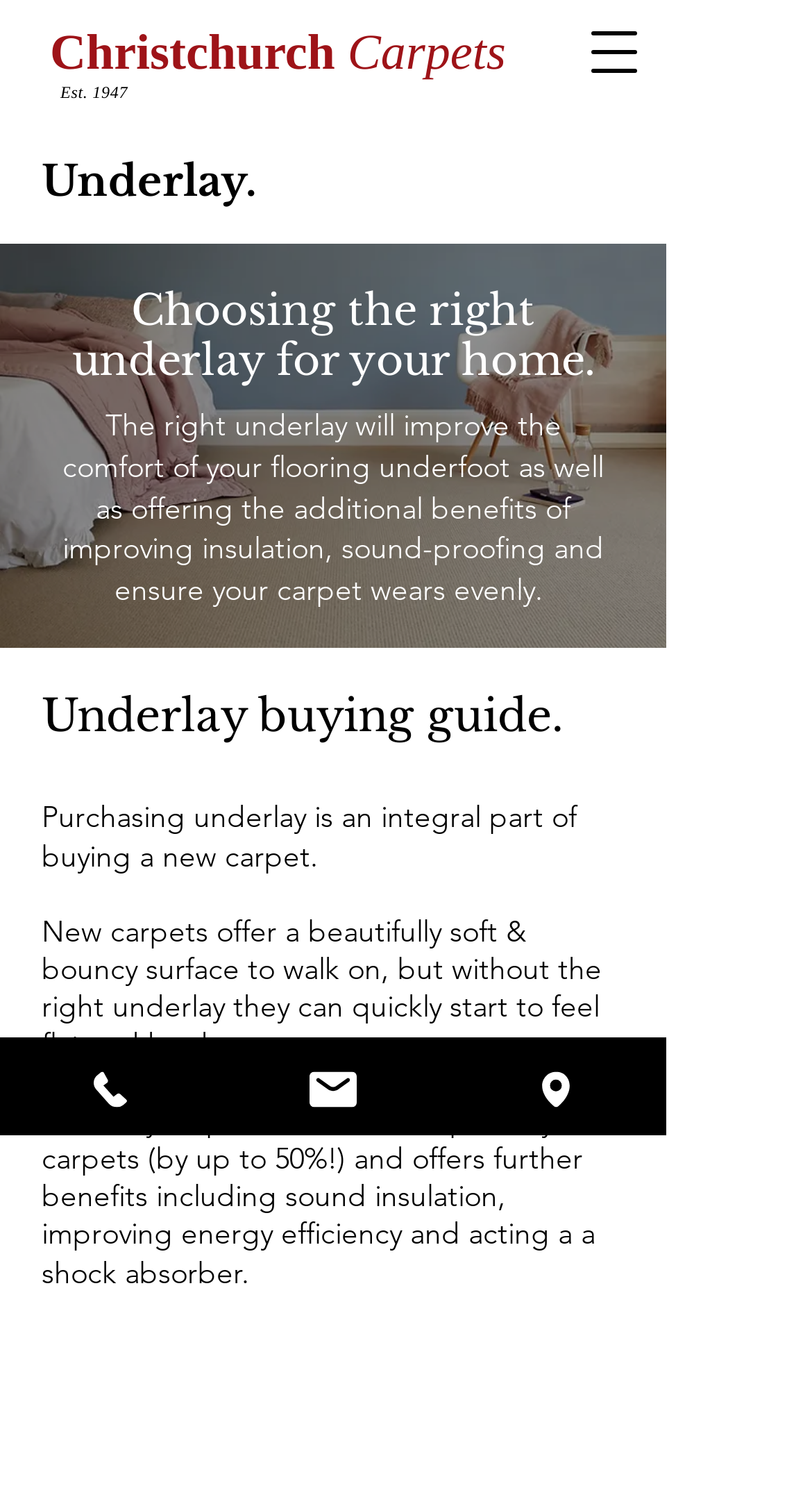How much can underlay extend the lifespan of carpets?
Using the image, elaborate on the answer with as much detail as possible.

The webpage states that underlay helps extend the lifespan of your carpets by up to 50% and offers further benefits including sound insulation, improving energy efficiency, and acting as a shock absorber.